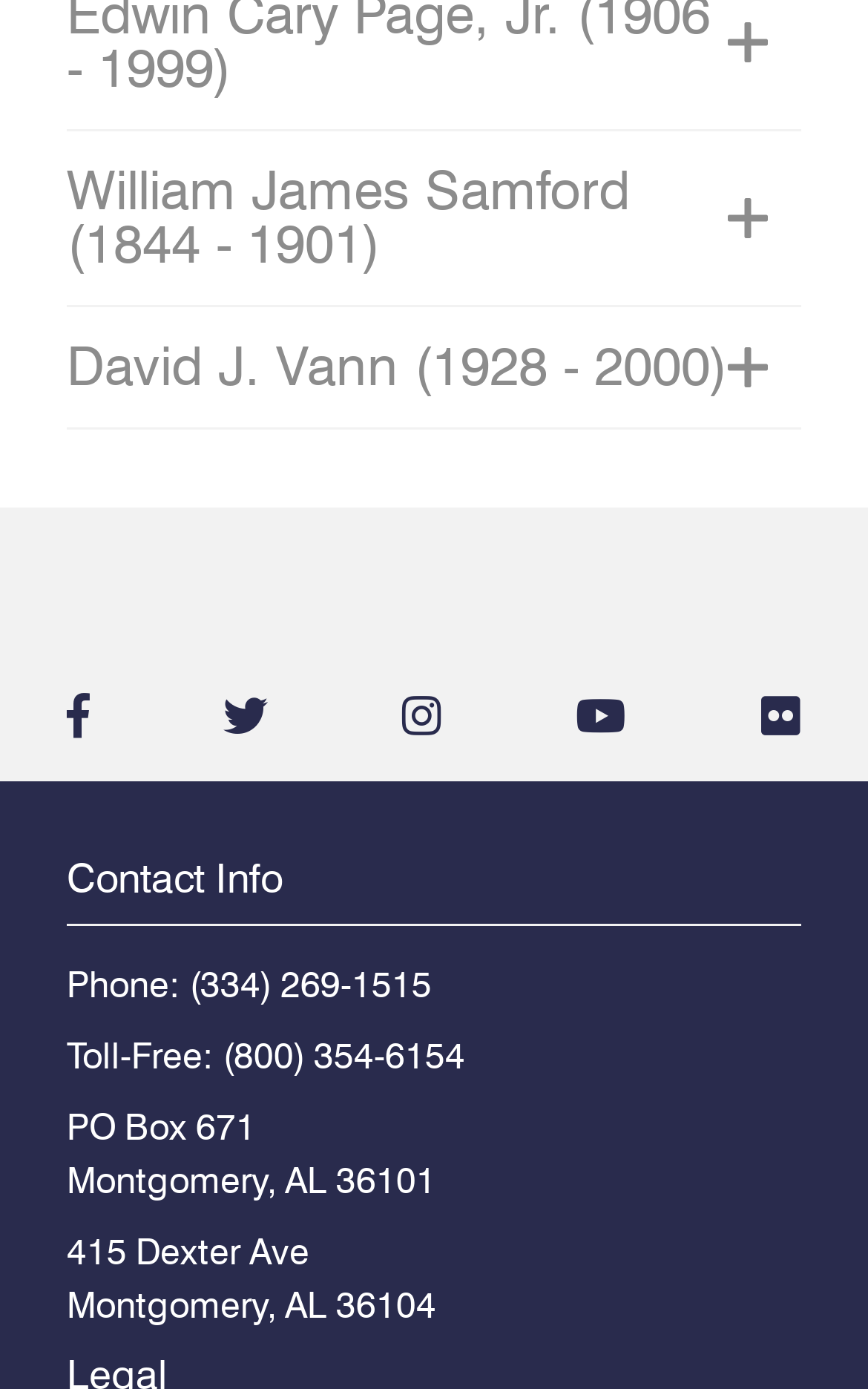Answer the following in one word or a short phrase: 
What social media platforms are available?

facebook, twitter, instagram, youtube, flickr